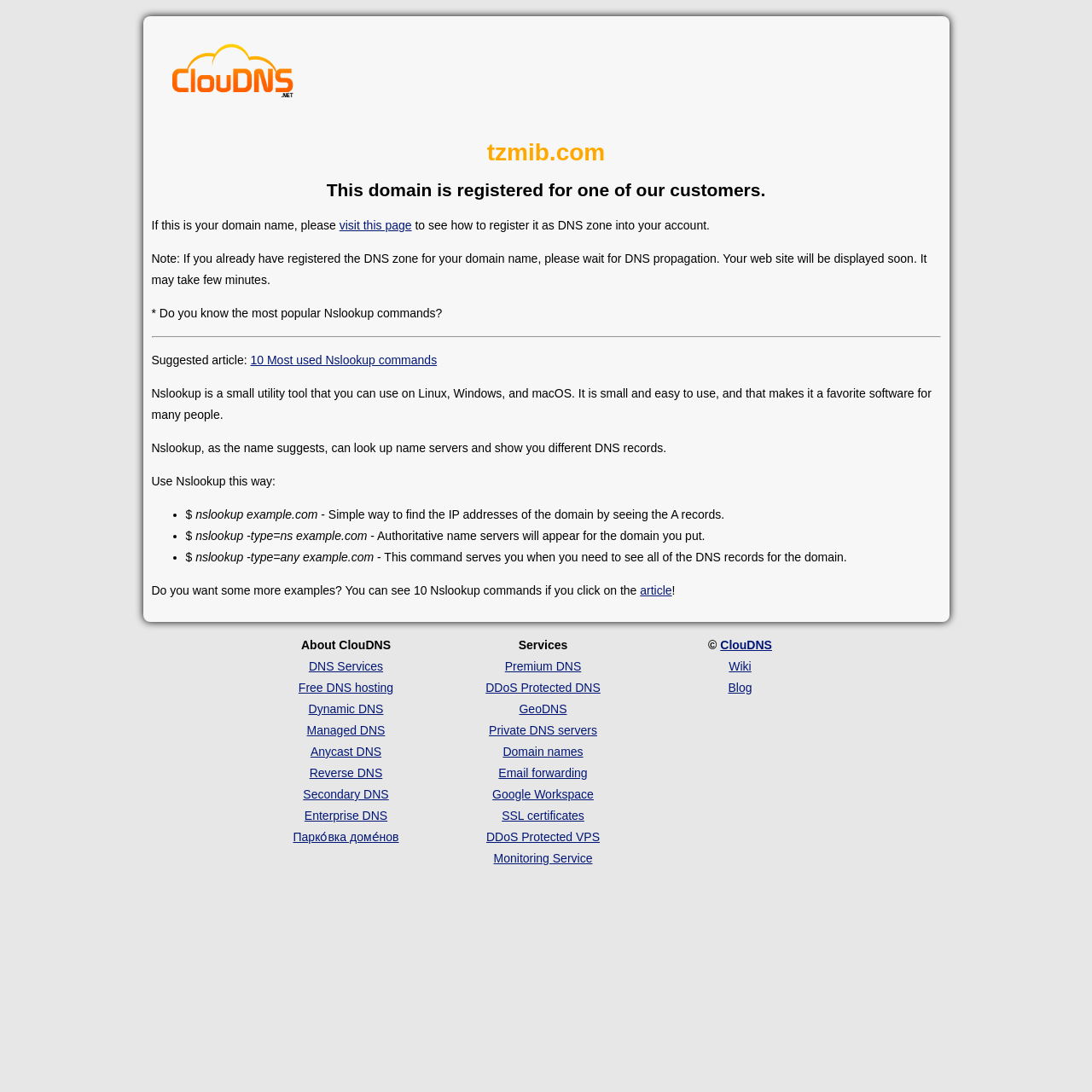Identify and provide the bounding box for the element described by: "parent_node: tzmib.com title="Cloud DNS"".

[0.154, 0.038, 0.271, 0.099]